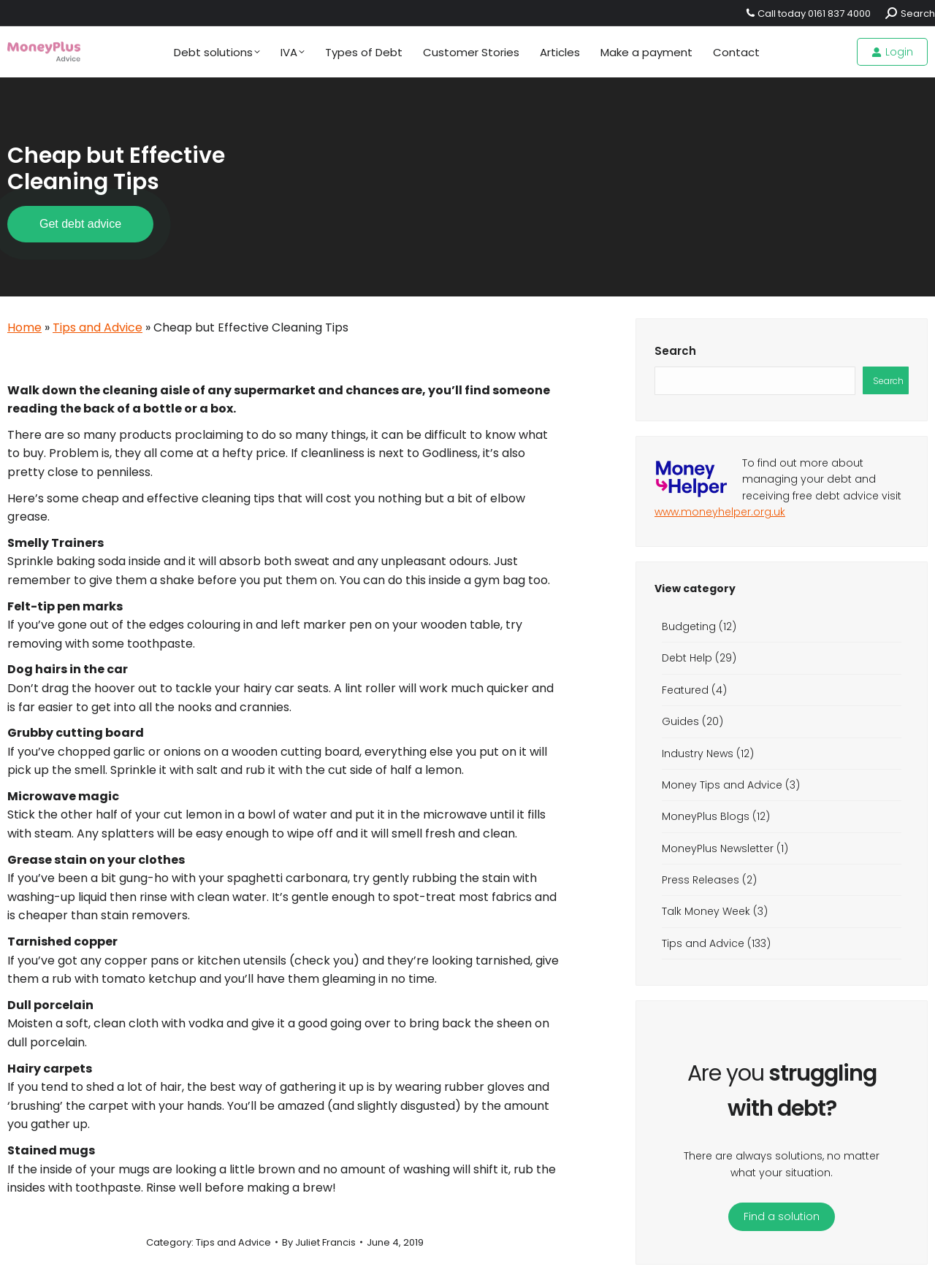Identify the bounding box coordinates of the section to be clicked to complete the task described by the following instruction: "Search for something". The coordinates should be four float numbers between 0 and 1, formatted as [left, top, right, bottom].

[0.947, 0.005, 1.0, 0.016]